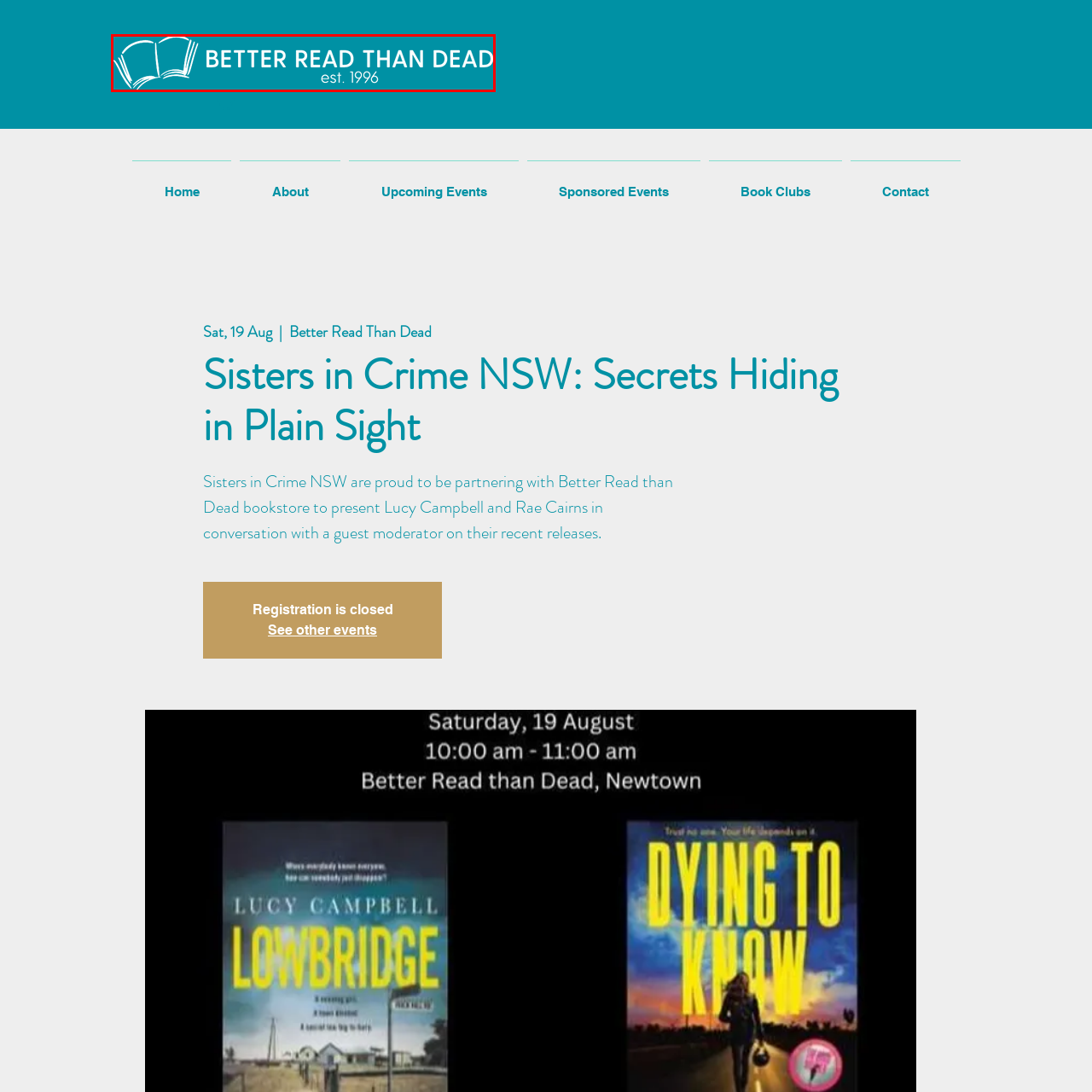Write a detailed description of the image enclosed in the red-bordered box.

The image features the logo of "Better Read Than Dead," a bookstore established in 1996. The logo is presented against a teal background and includes an open book graphic, symbolizing the store's focus on literature and reading. The text prominently displays the bookstore's name in a clean, modern font, clearly conveying its identity as a vibrant hub for readers and literary enthusiasts. This logo serves as a visual representation of the bookstore's mission to promote reading and community engagement, reflecting its commitment to both local and broader literary scenes.